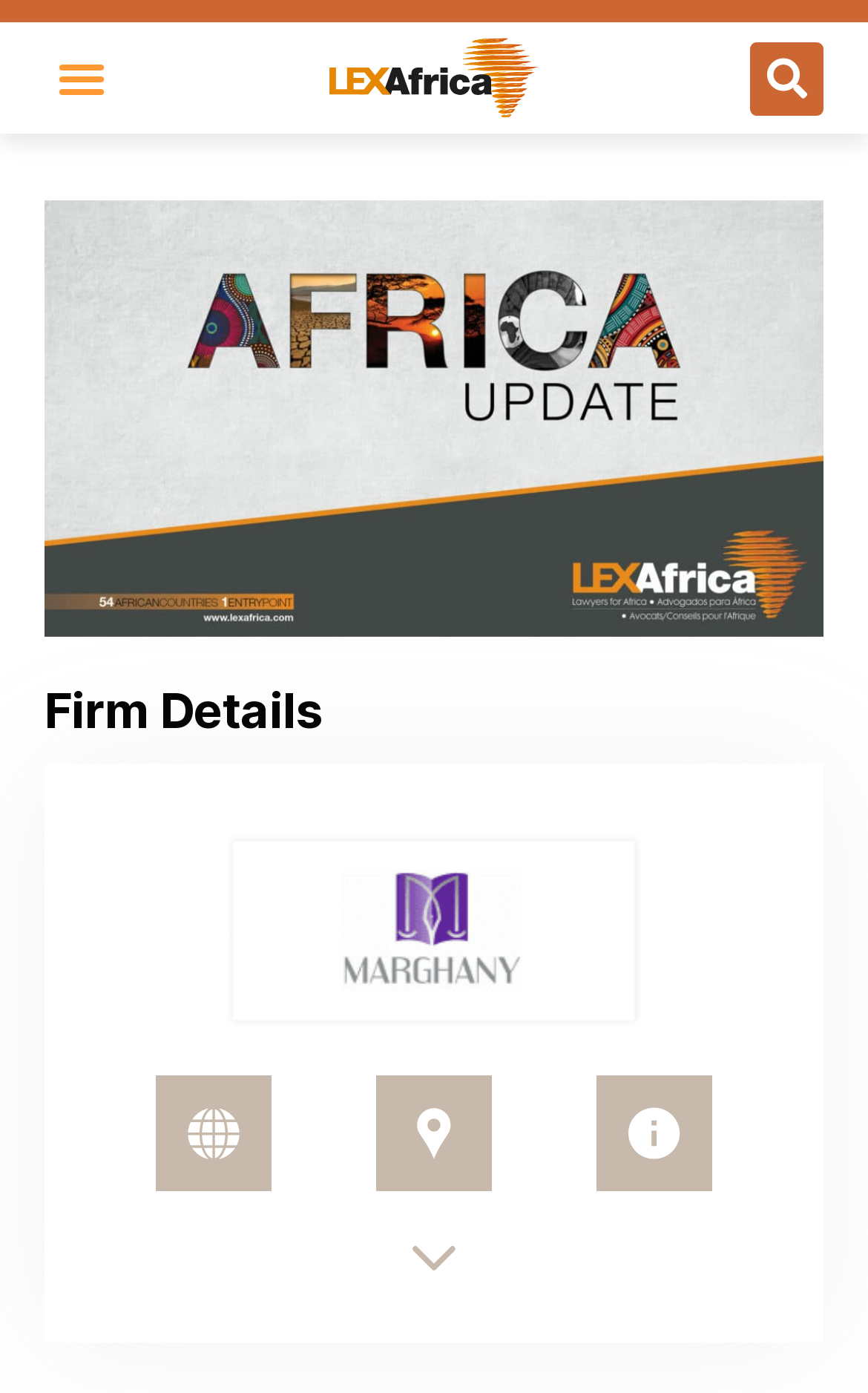Provide a one-word or one-phrase answer to the question:
What is the name of the image at the top of the webpage?

Africa Update